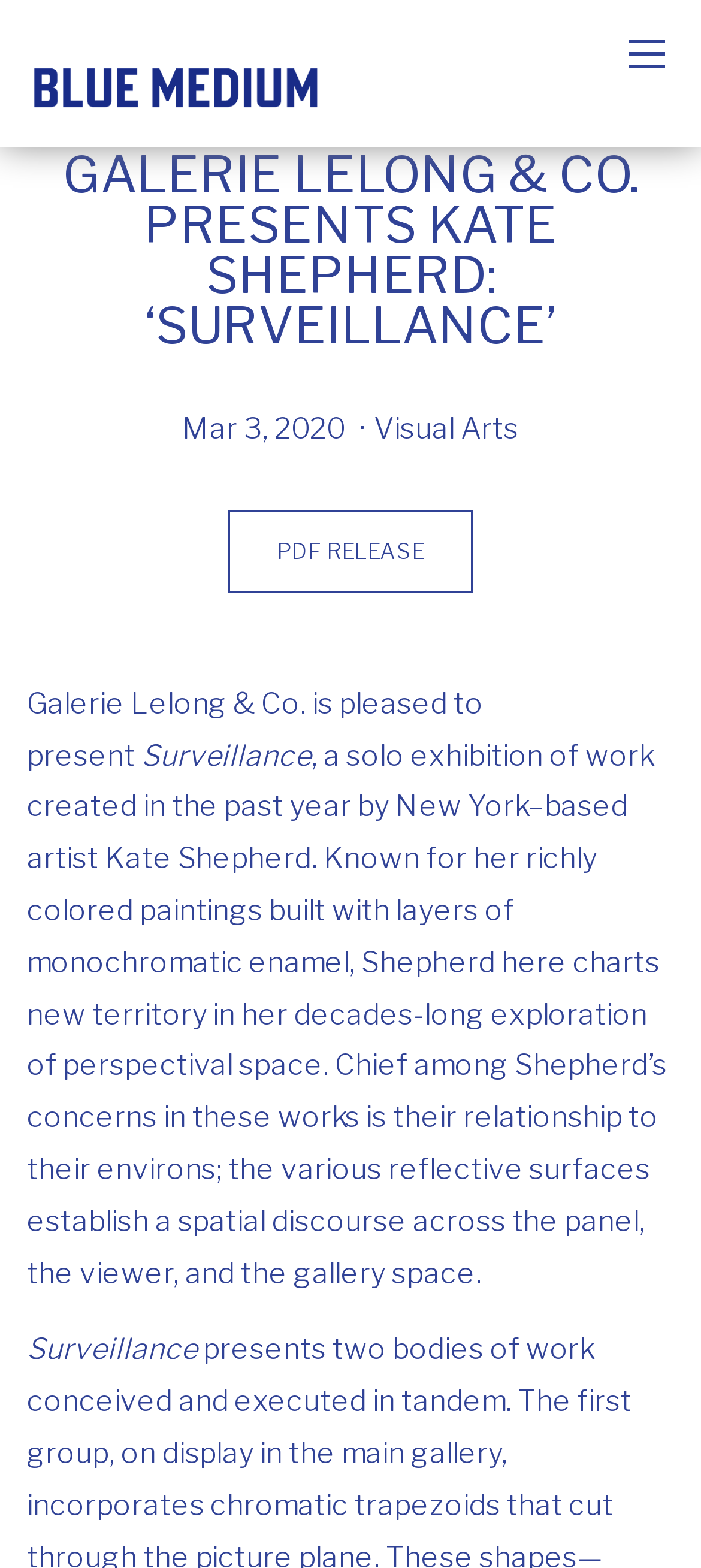Answer the question below with a single word or a brief phrase: 
What is the title of the exhibition?

Surveillance